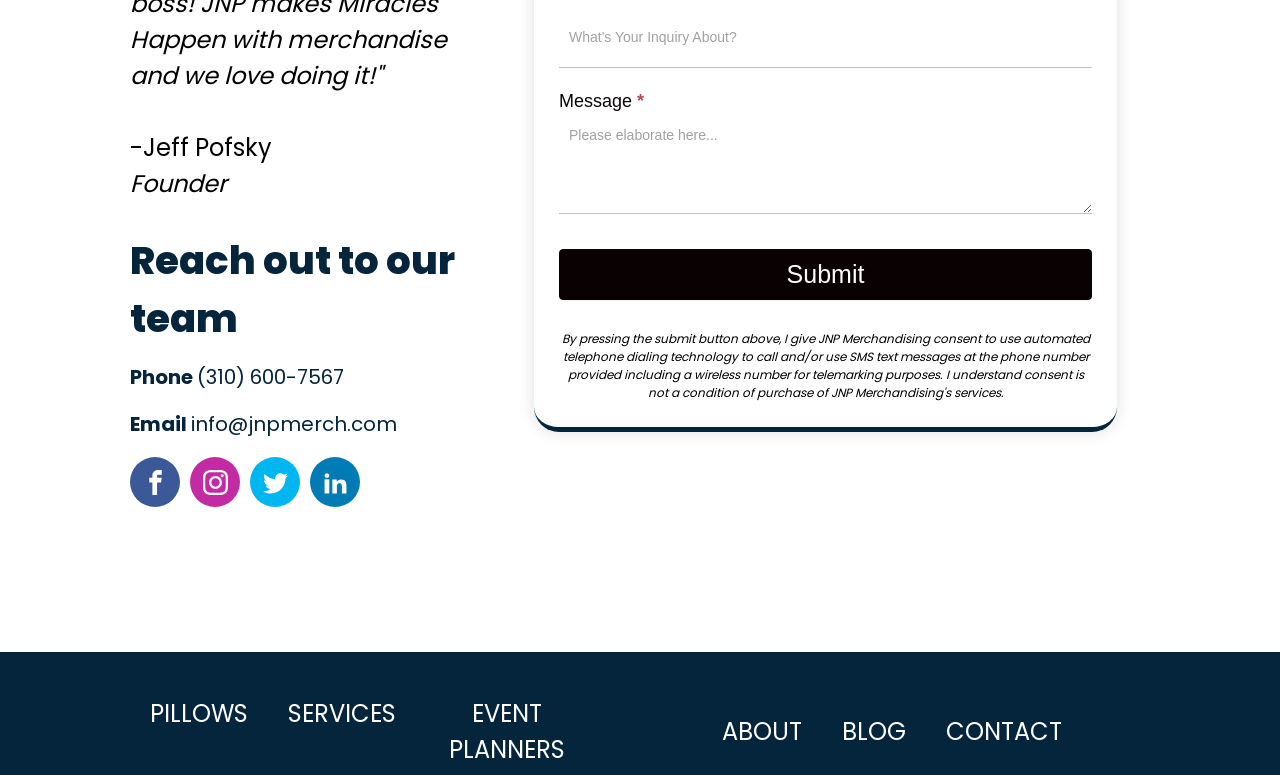Provide a single word or phrase answer to the question: 
What social media platforms can you visit?

Facebook, Instagram, Twitter, LinkedIn